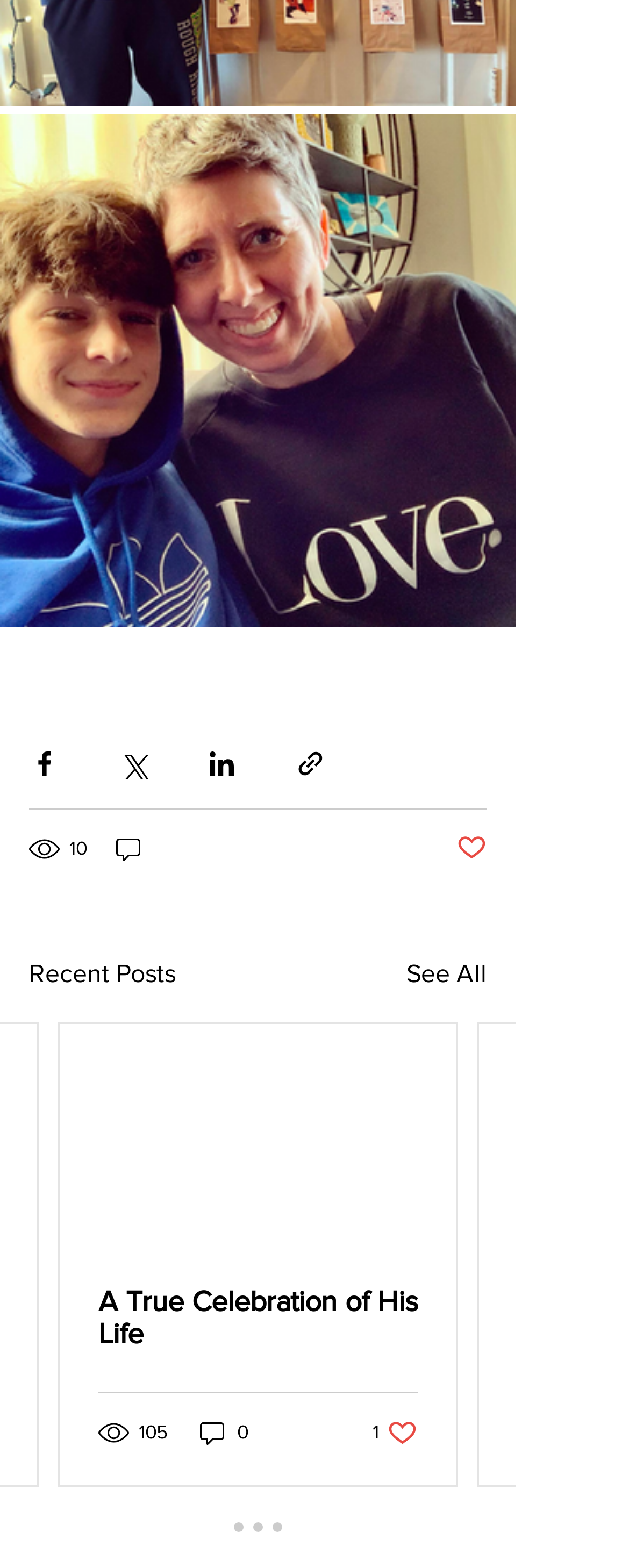Could you specify the bounding box coordinates for the clickable section to complete the following instruction: "Share via link"?

[0.469, 0.477, 0.518, 0.496]